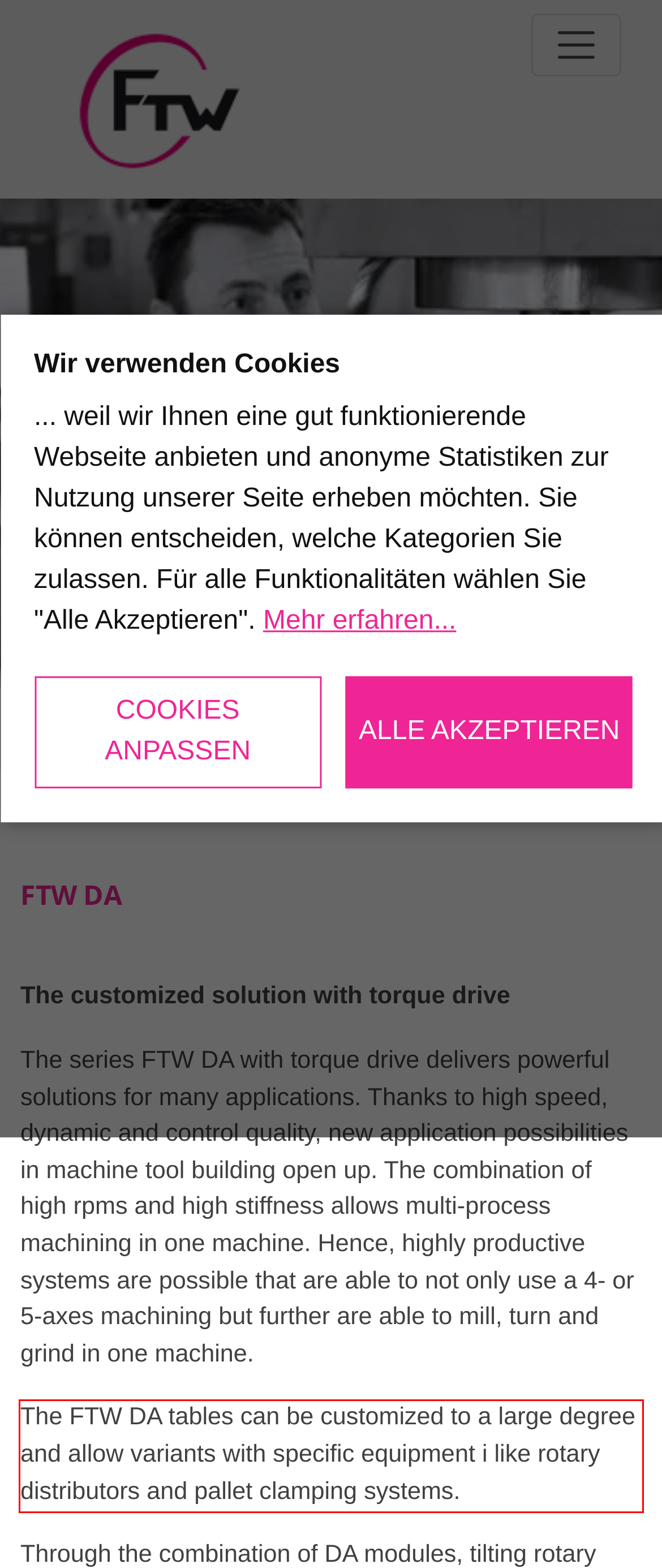Given a screenshot of a webpage with a red bounding box, please identify and retrieve the text inside the red rectangle.

The FTW DA tables can be customized to a large degree and allow variants with specific equipment i like rotary distributors and pallet clamping systems.